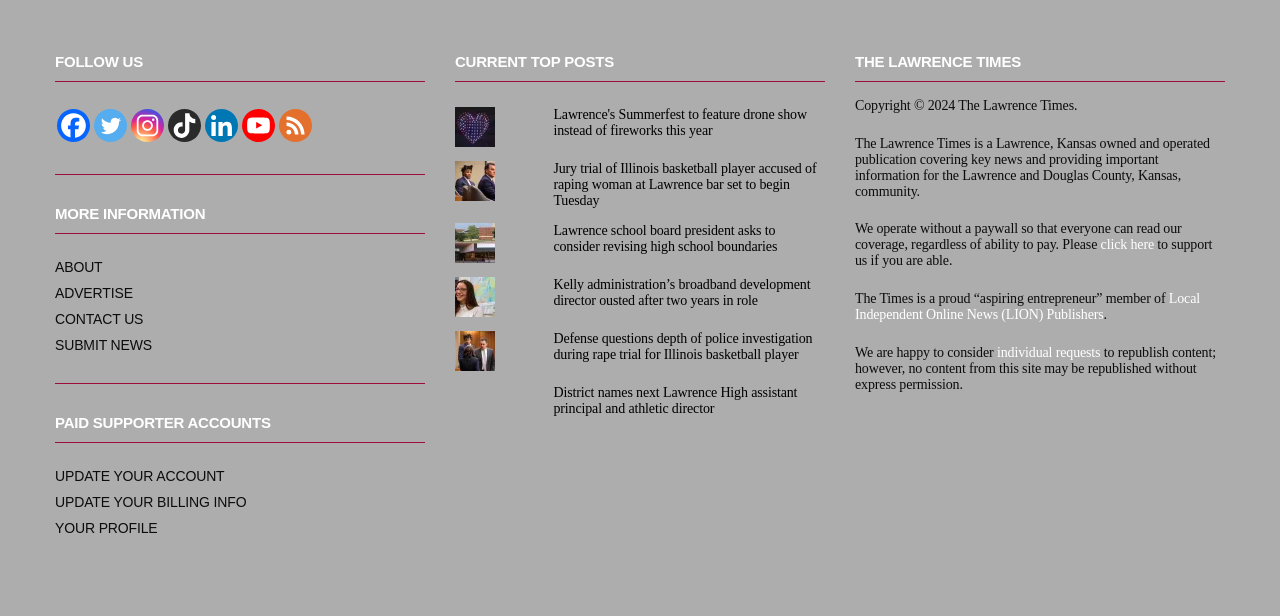Find the bounding box coordinates of the clickable area that will achieve the following instruction: "Contact us".

[0.043, 0.504, 0.332, 0.53]